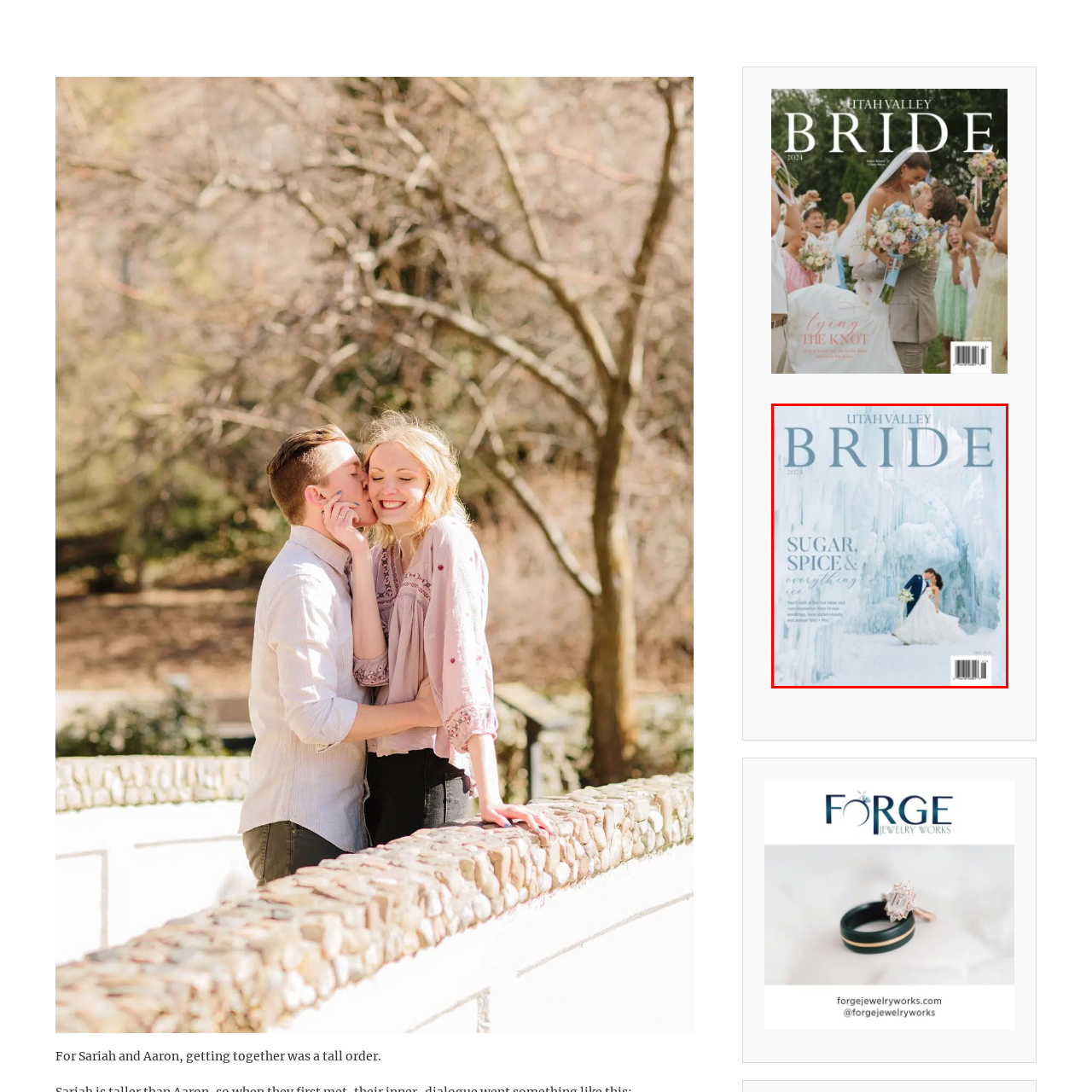Focus on the content inside the red-outlined area of the image and answer the ensuing question in detail, utilizing the information presented: What is the bride holding in her hand?

The bride is holding a bouquet that complements the wintry theme, which suggests that it is a floral arrangement that matches the winter setting.